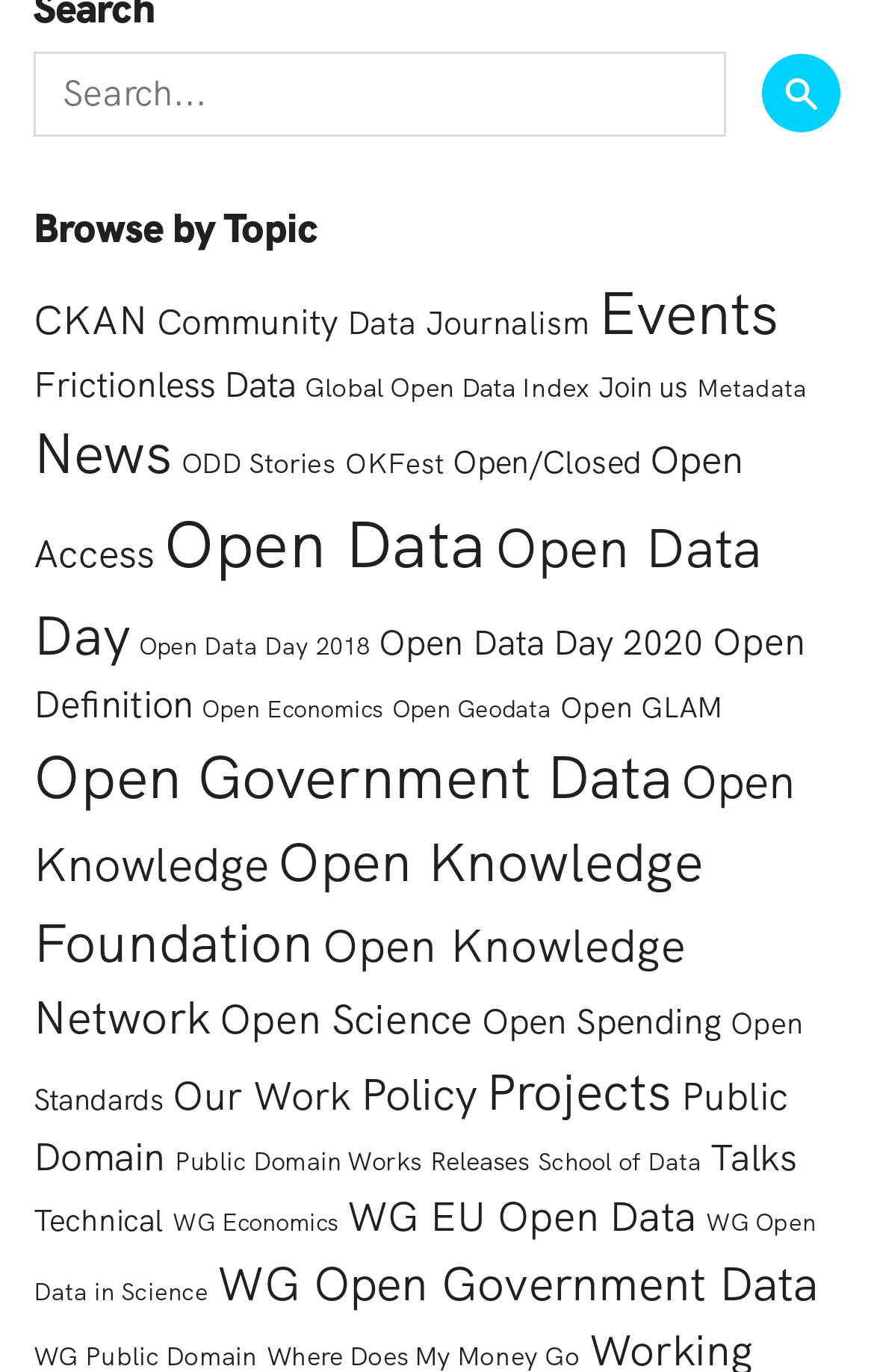Extract the bounding box for the UI element that matches this description: "Public Domain Works".

[0.2, 0.835, 0.482, 0.858]